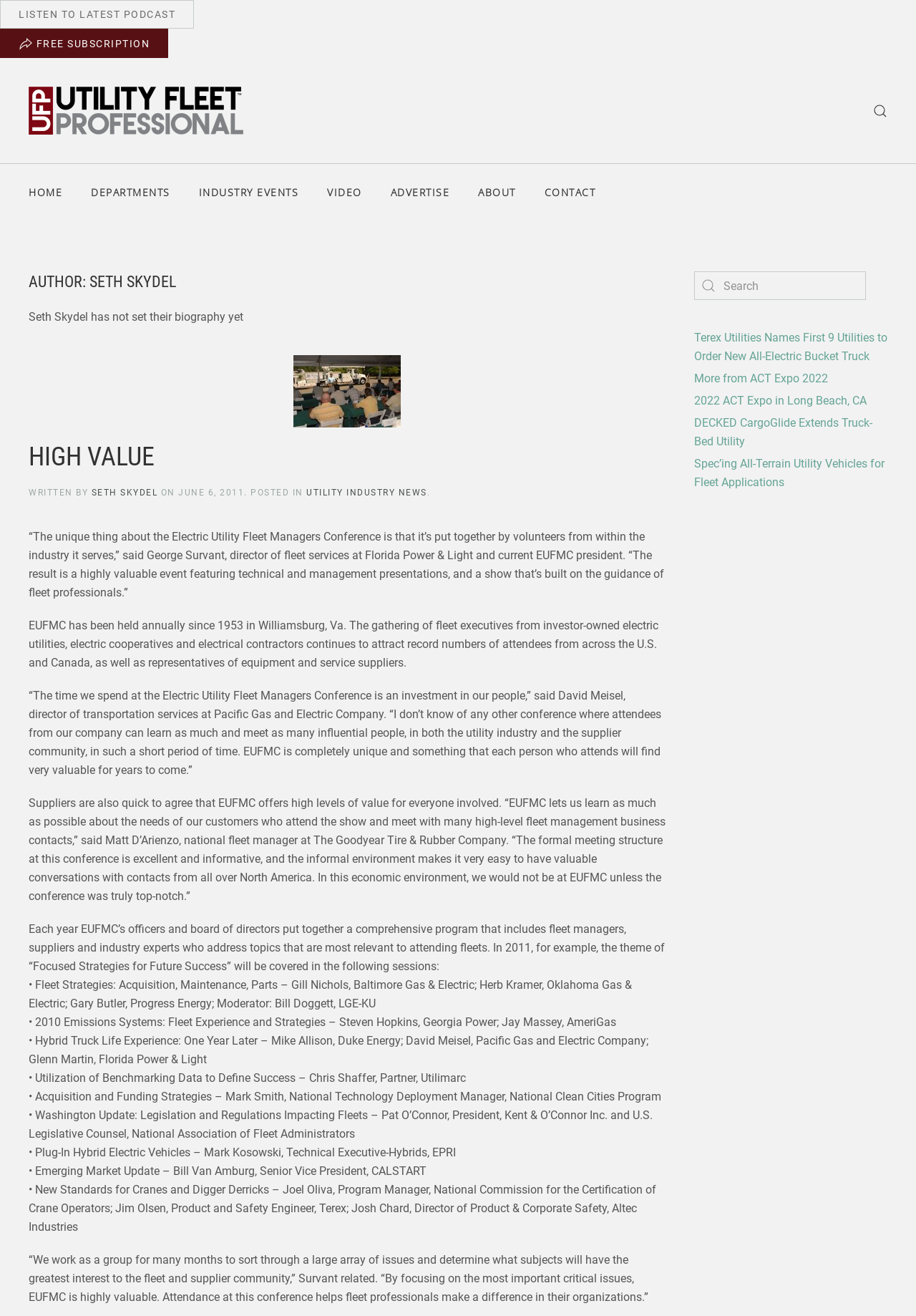Examine the image and give a thorough answer to the following question:
What is the name of the company mentioned in the article that is a supplier to the utility industry?

The article mentions that Matt D'Arienzo, national fleet manager at The Goodyear Tire & Rubber Company, commented on the value of the EUFMC conference. This is mentioned in the text '“EUFMC lets us learn as much as possible about the needs of our customers who attend the show and meet with many high-level fleet management business contacts,” said Matt D’Arienzo, national fleet manager at The Goodyear Tire & Rubber Company.'.